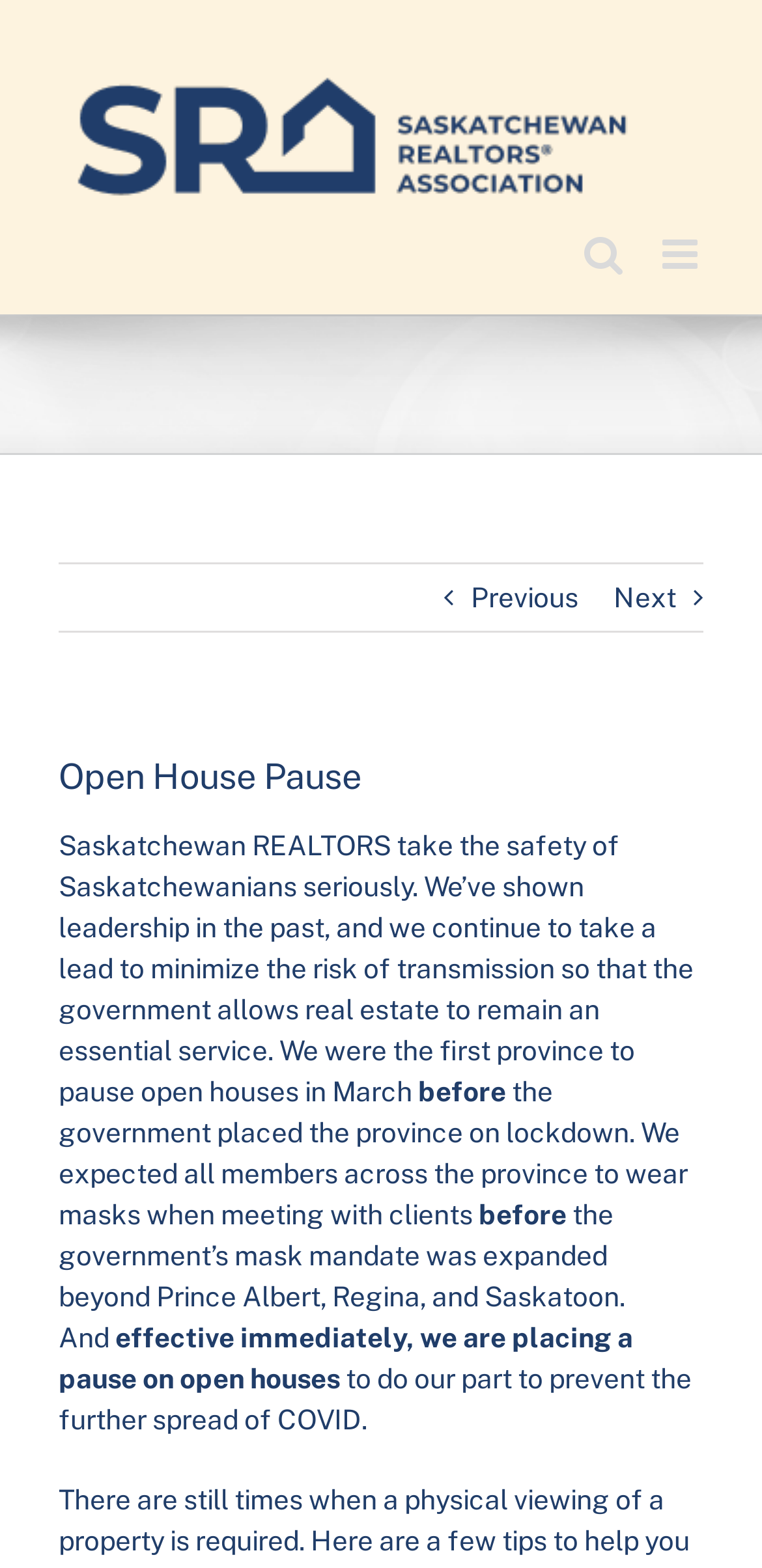Please extract and provide the main headline of the webpage.

Open House Pause